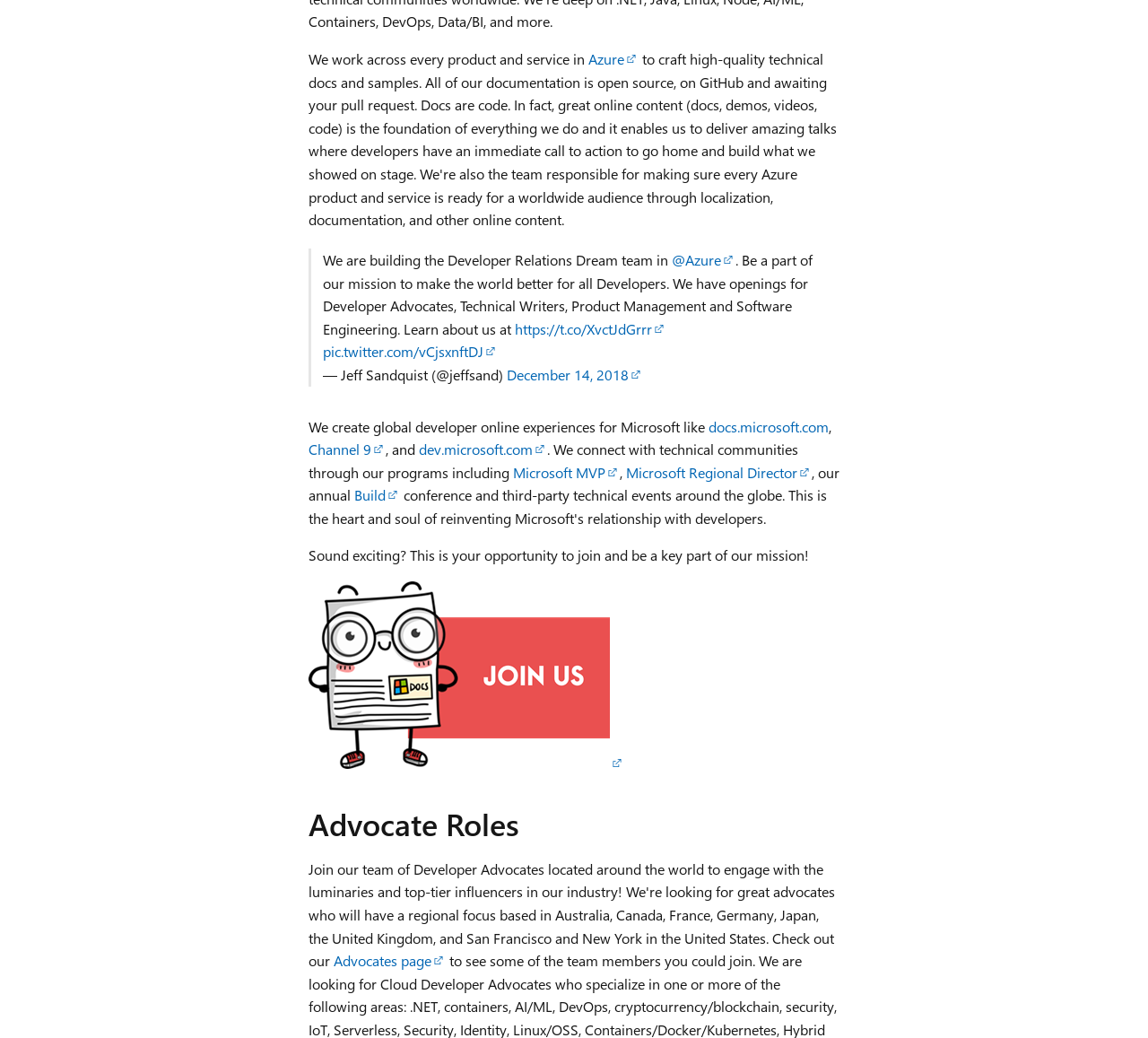Highlight the bounding box coordinates of the region I should click on to meet the following instruction: "Apply today through the button with Bit logo".

[0.269, 0.56, 0.531, 0.741]